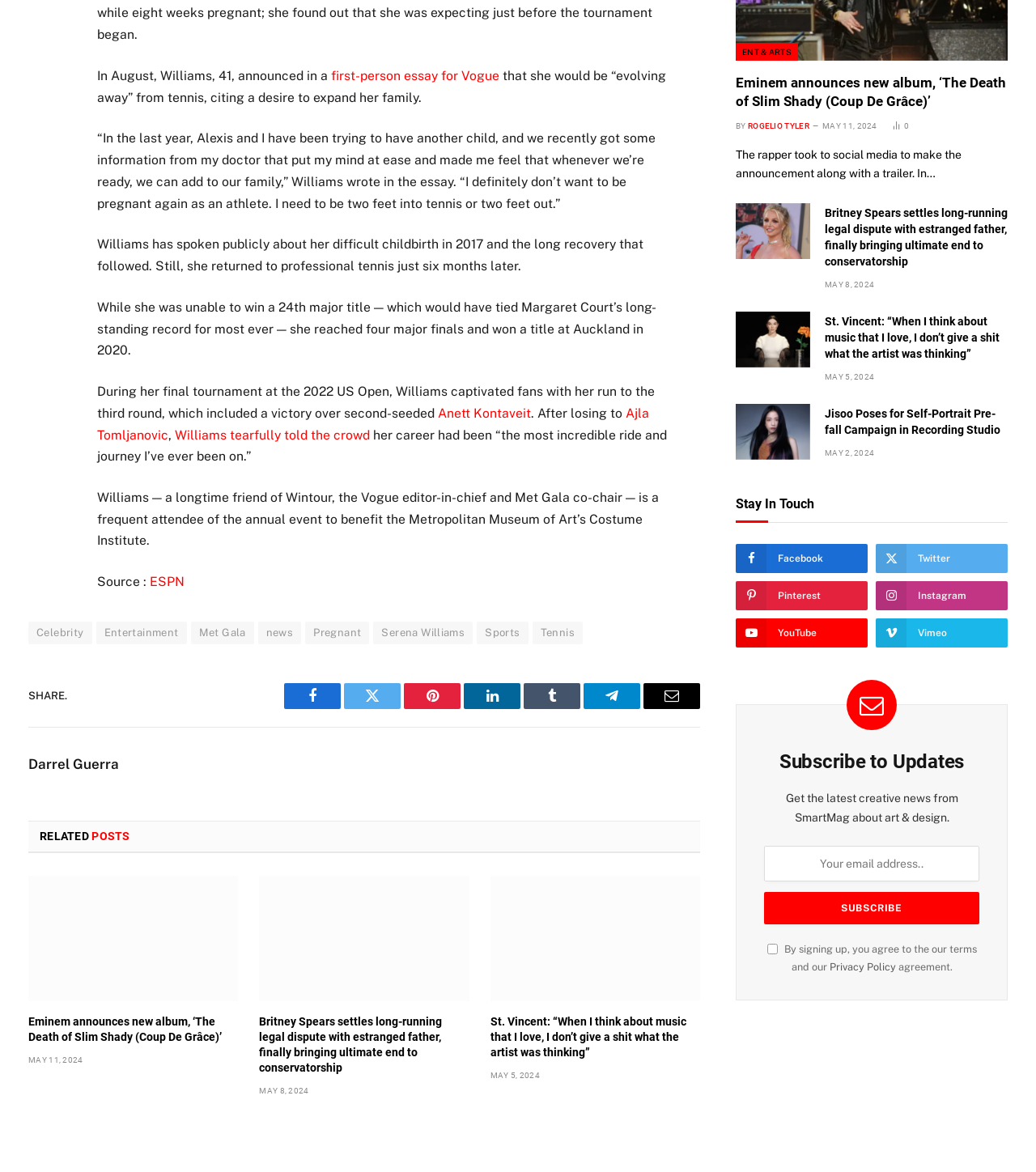Locate the bounding box coordinates of the element to click to perform the following action: 'Click on the 'Celebrity' link'. The coordinates should be given as four float values between 0 and 1, in the form of [left, top, right, bottom].

[0.027, 0.53, 0.089, 0.55]